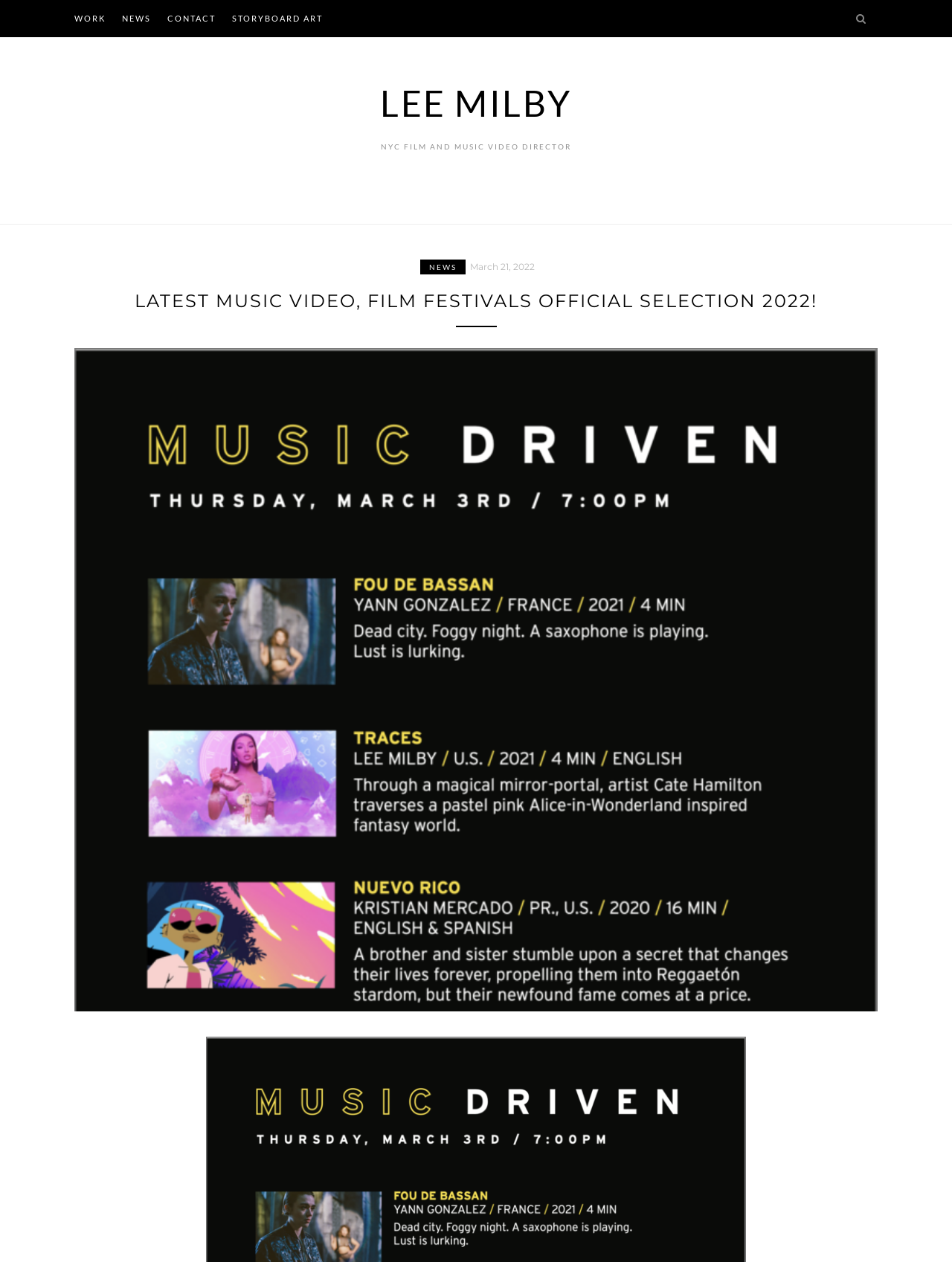Please specify the bounding box coordinates for the clickable region that will help you carry out the instruction: "go to LEE MILBY homepage".

[0.399, 0.065, 0.601, 0.098]